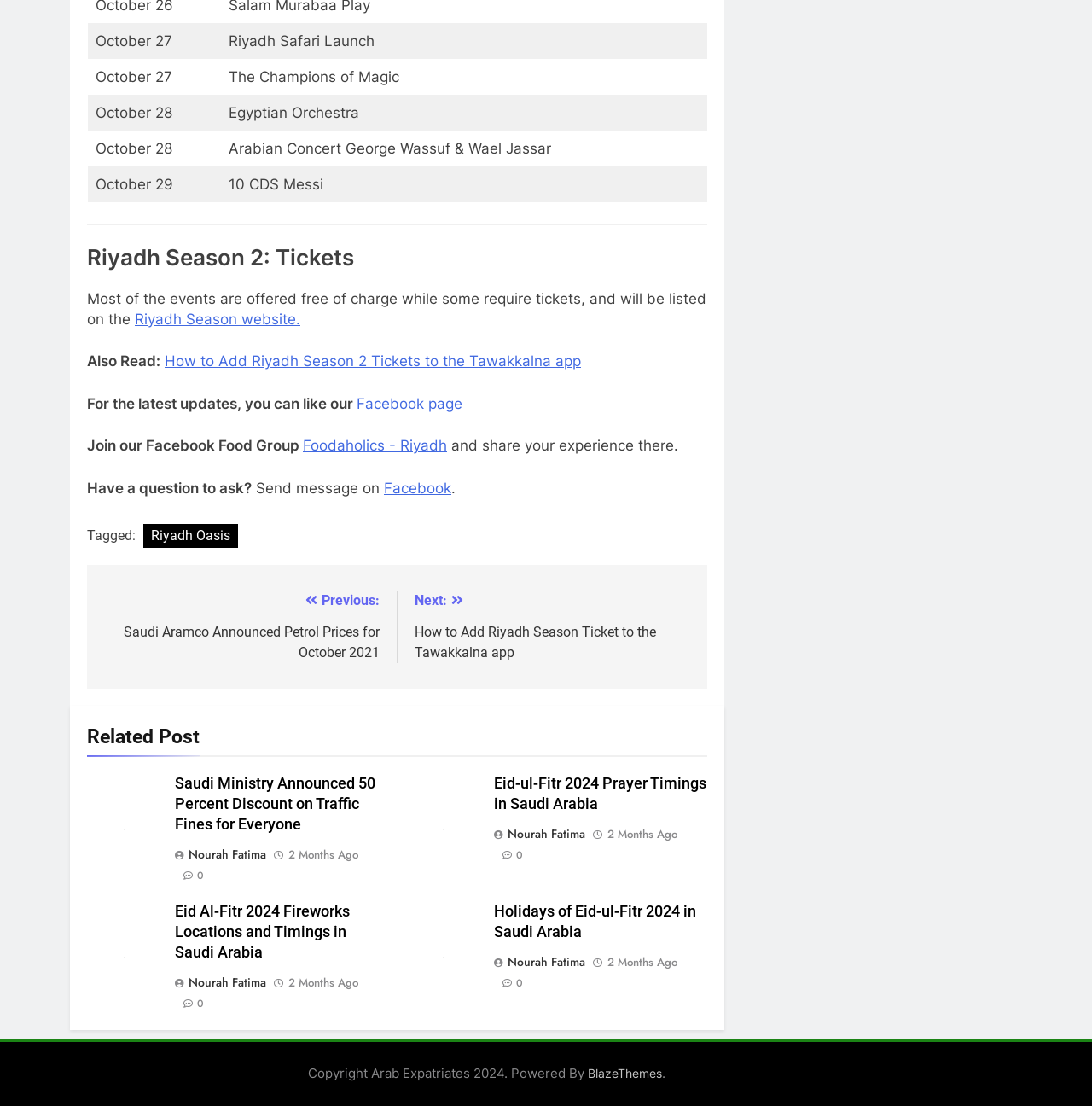Find the bounding box coordinates for the area that should be clicked to accomplish the instruction: "Like the Facebook page".

[0.327, 0.357, 0.423, 0.373]